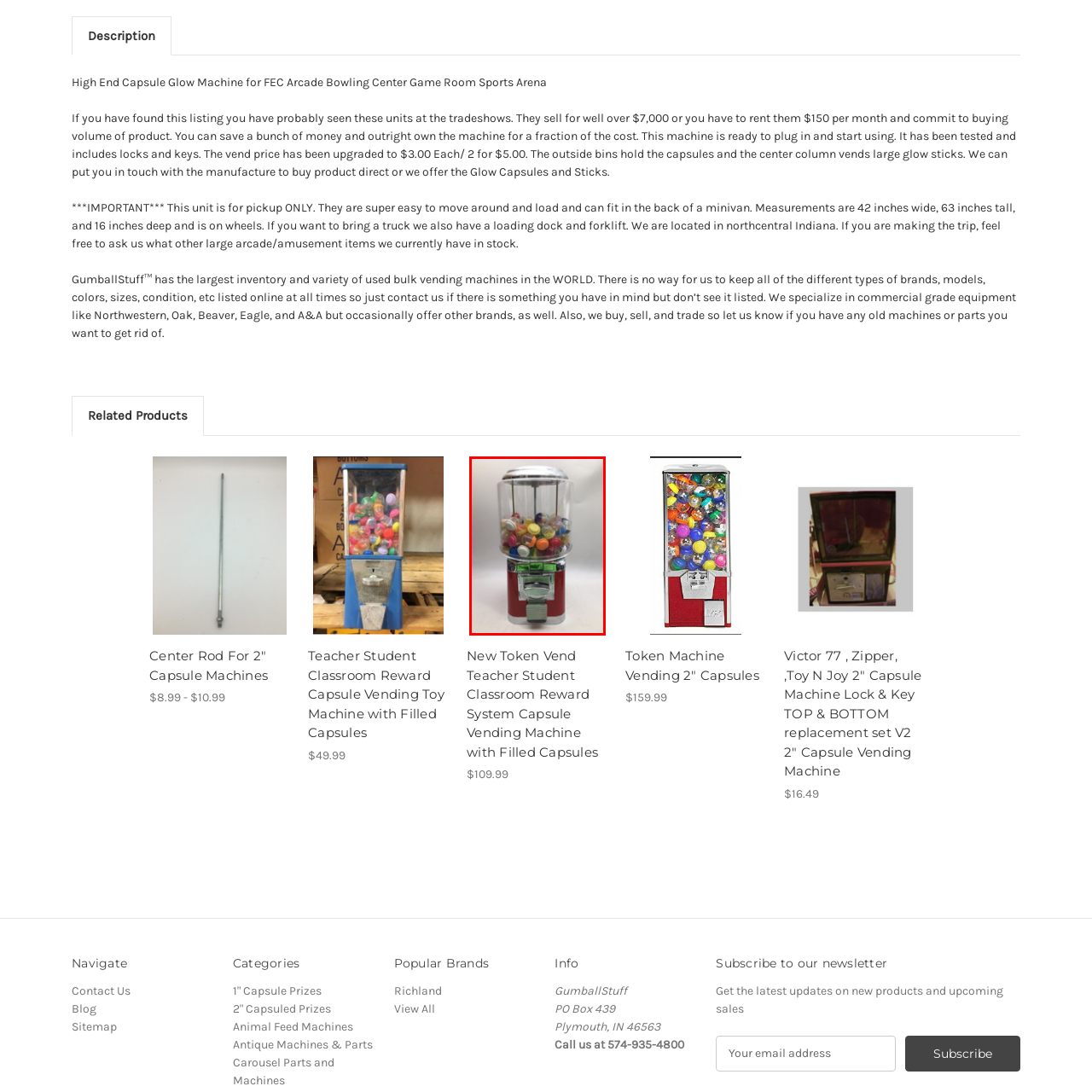How do users vend the capsules?
Study the image highlighted with a red bounding box and respond to the question with a detailed answer.

The caption states that the machine is 'equipped with a coin mechanism', allowing users to vend the capsules by inserting coins.